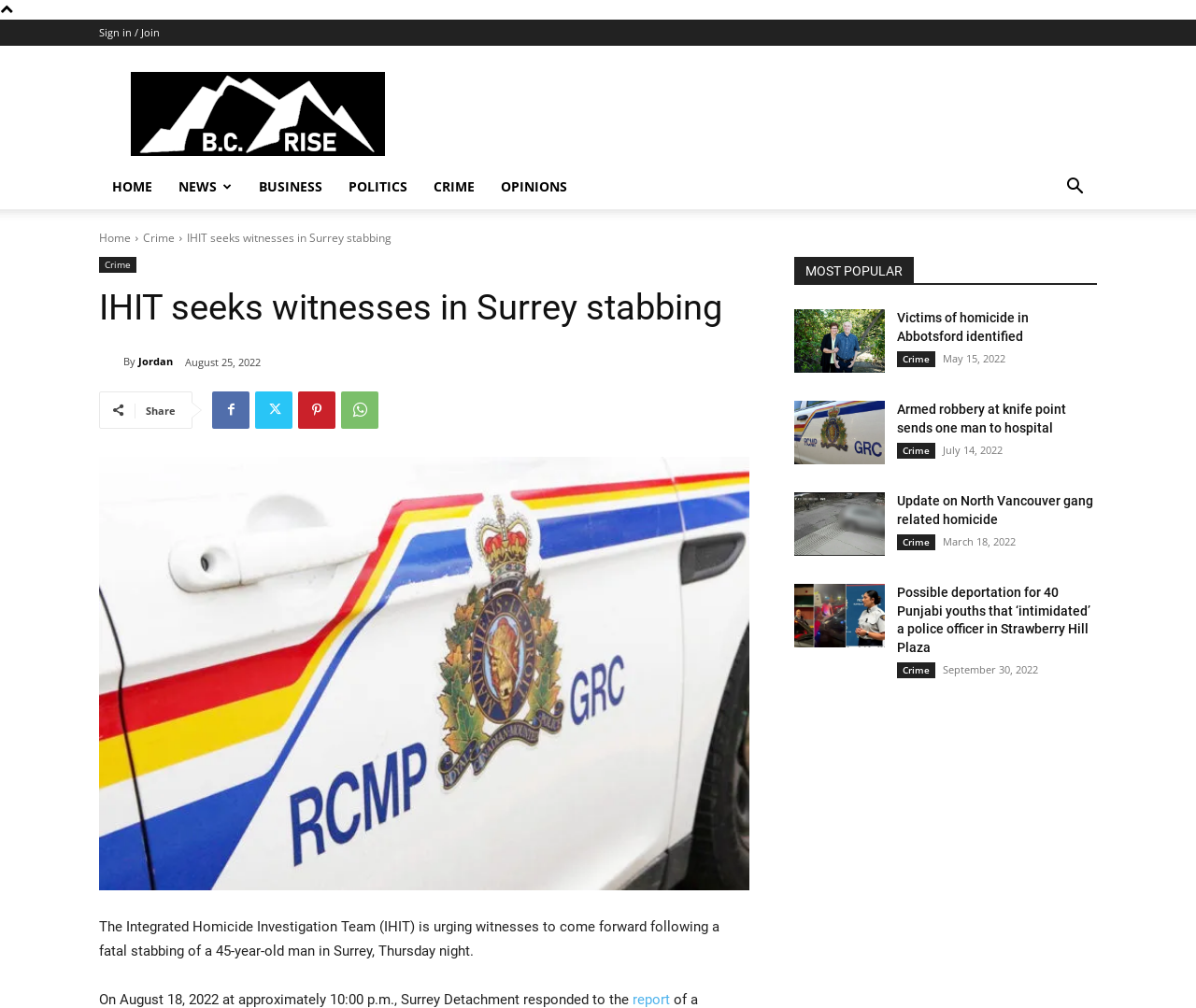Please determine the headline of the webpage and provide its content.

IHIT seeks witnesses in Surrey stabbing